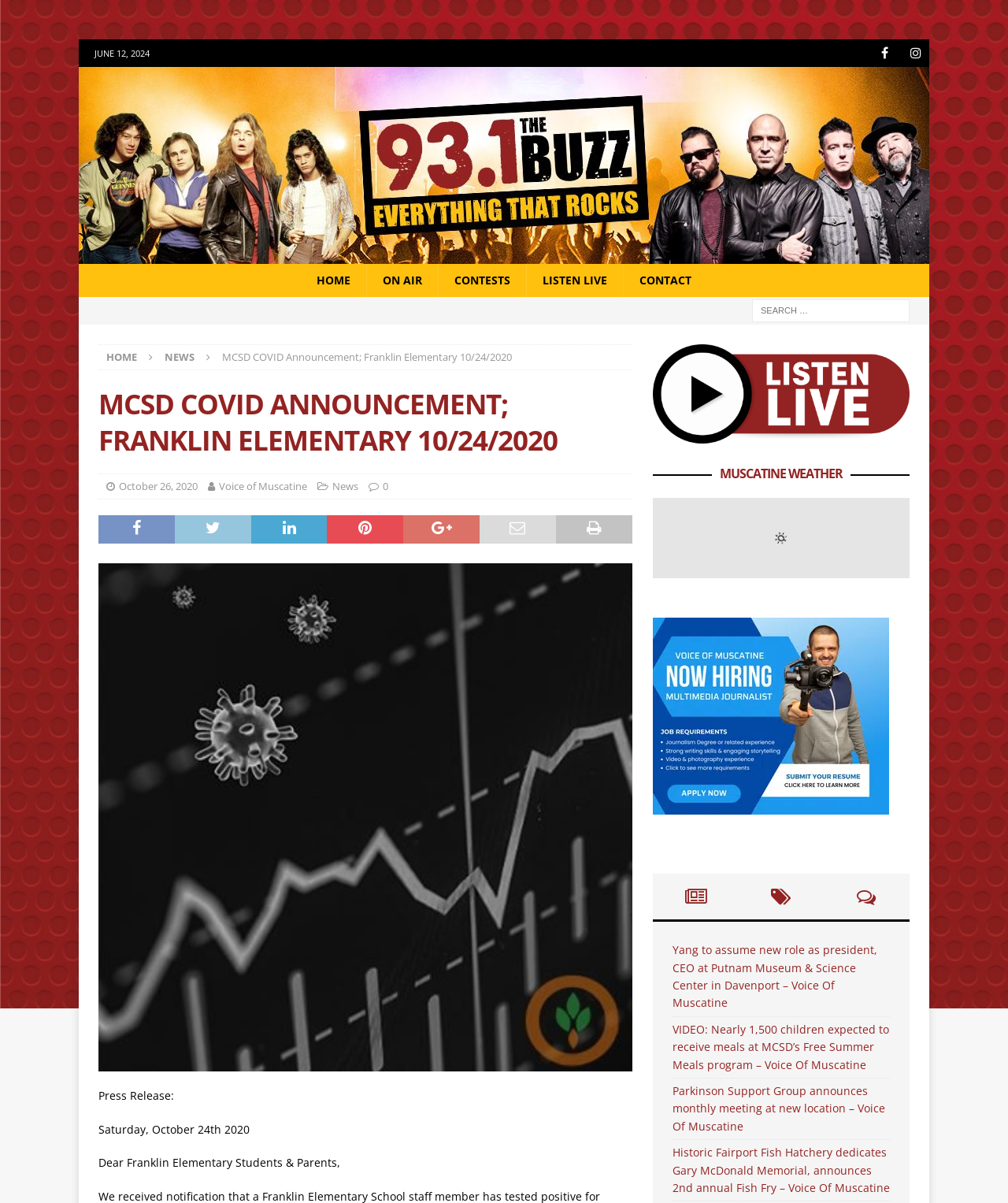Respond with a single word or phrase:
What is the date mentioned in the press release?

October 24th 2020